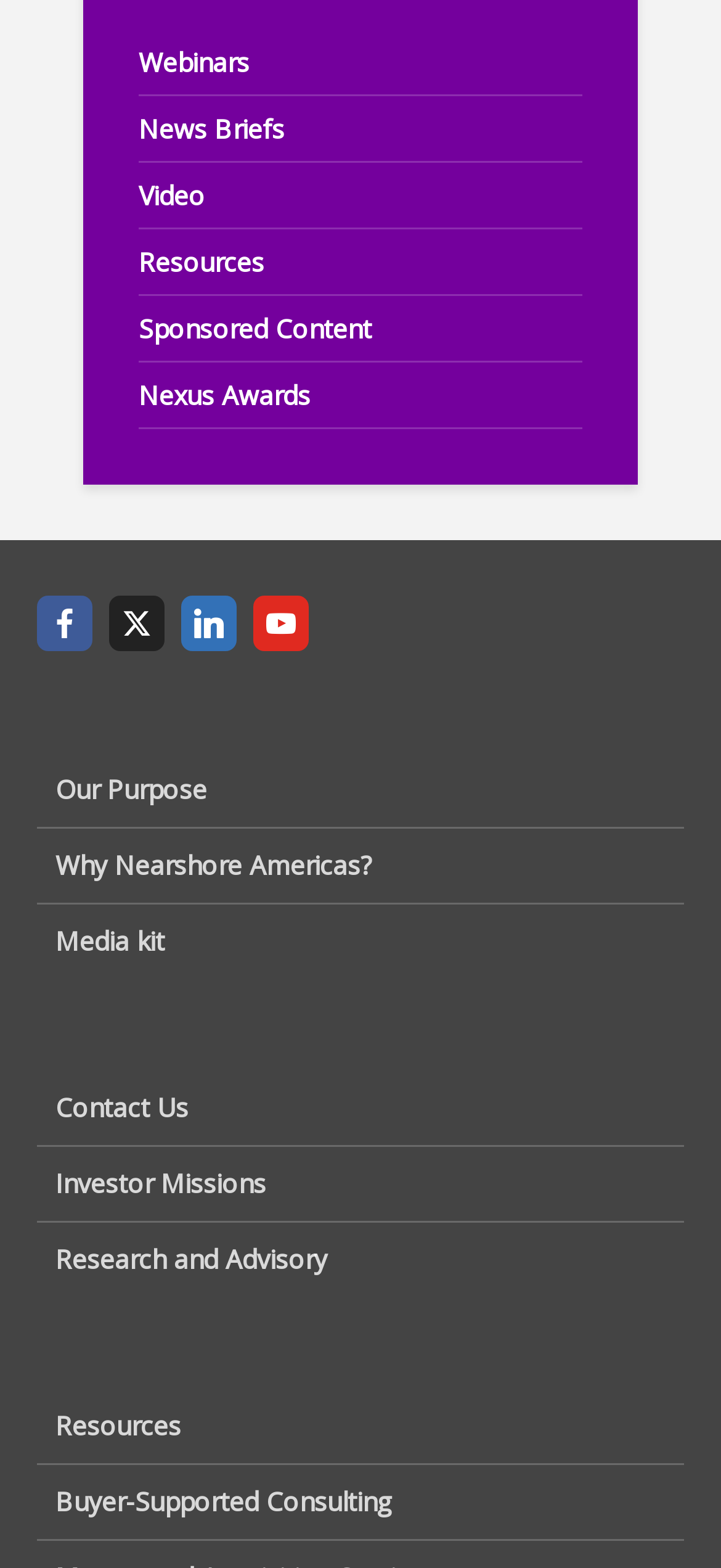Can you find the bounding box coordinates for the element to click on to achieve the instruction: "Visit Facebook page"?

[0.051, 0.38, 0.128, 0.415]